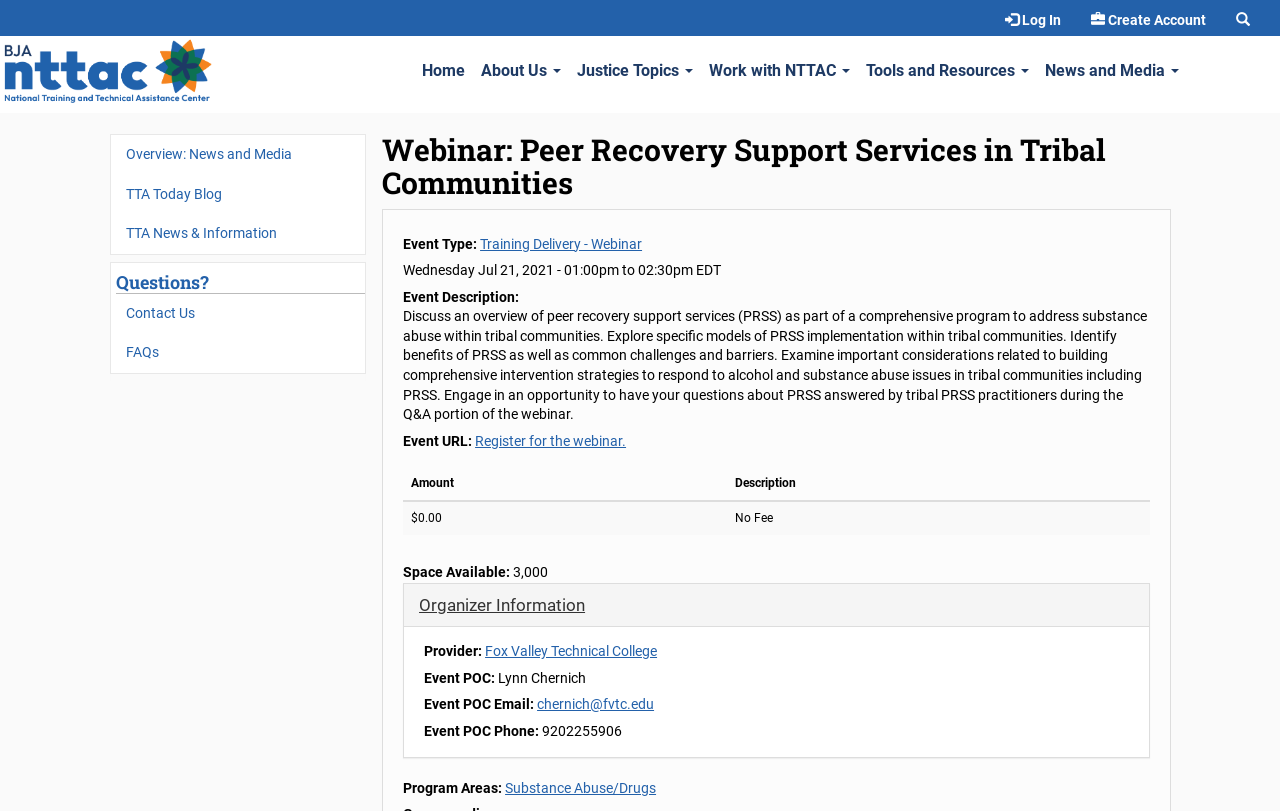What is the principal heading displayed on the webpage?

Webinar: Peer Recovery Support Services in Tribal Communities